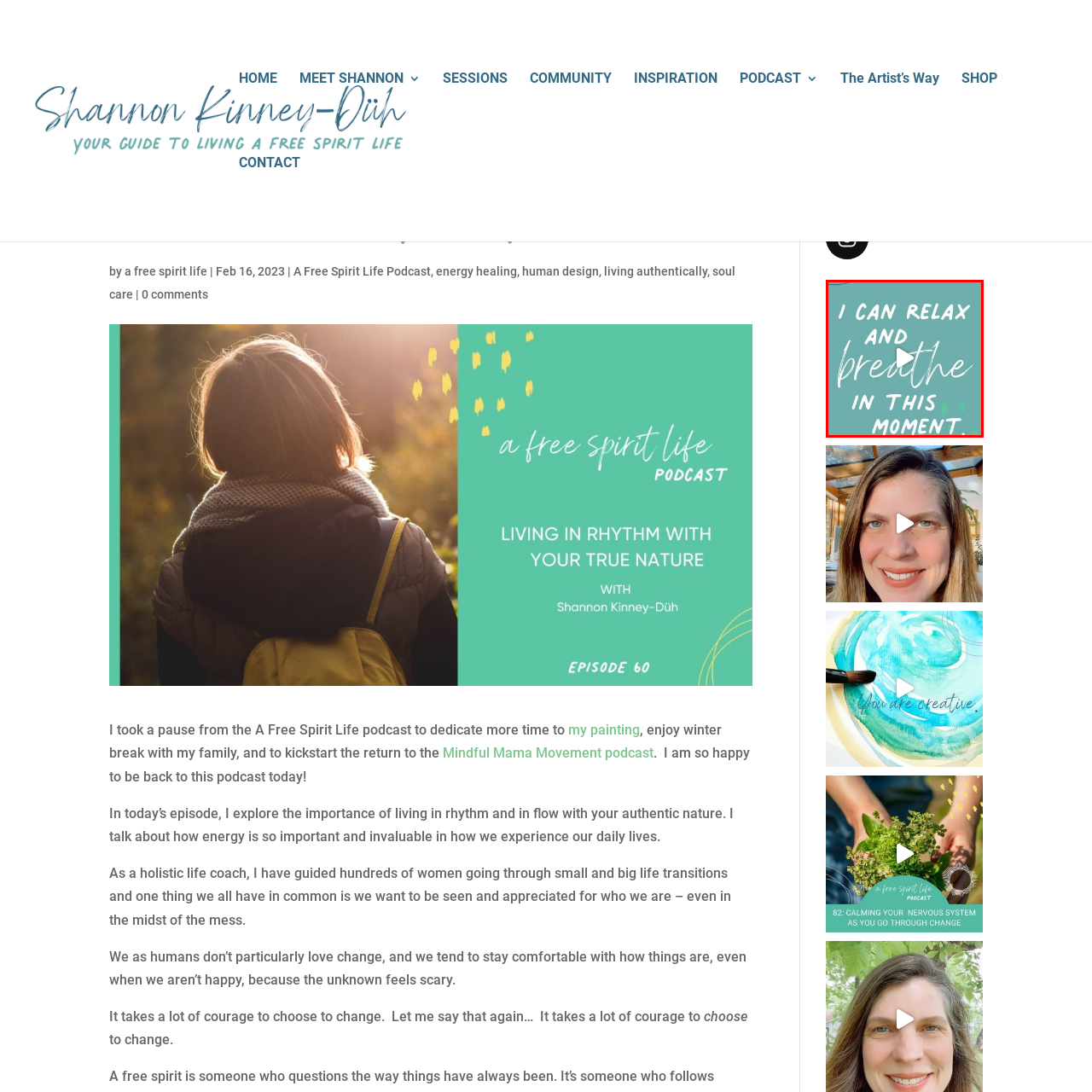What is the theme of the associated podcast episode?
Examine the area marked by the red bounding box and respond with a one-word or short phrase answer.

Holistic and spiritual practices